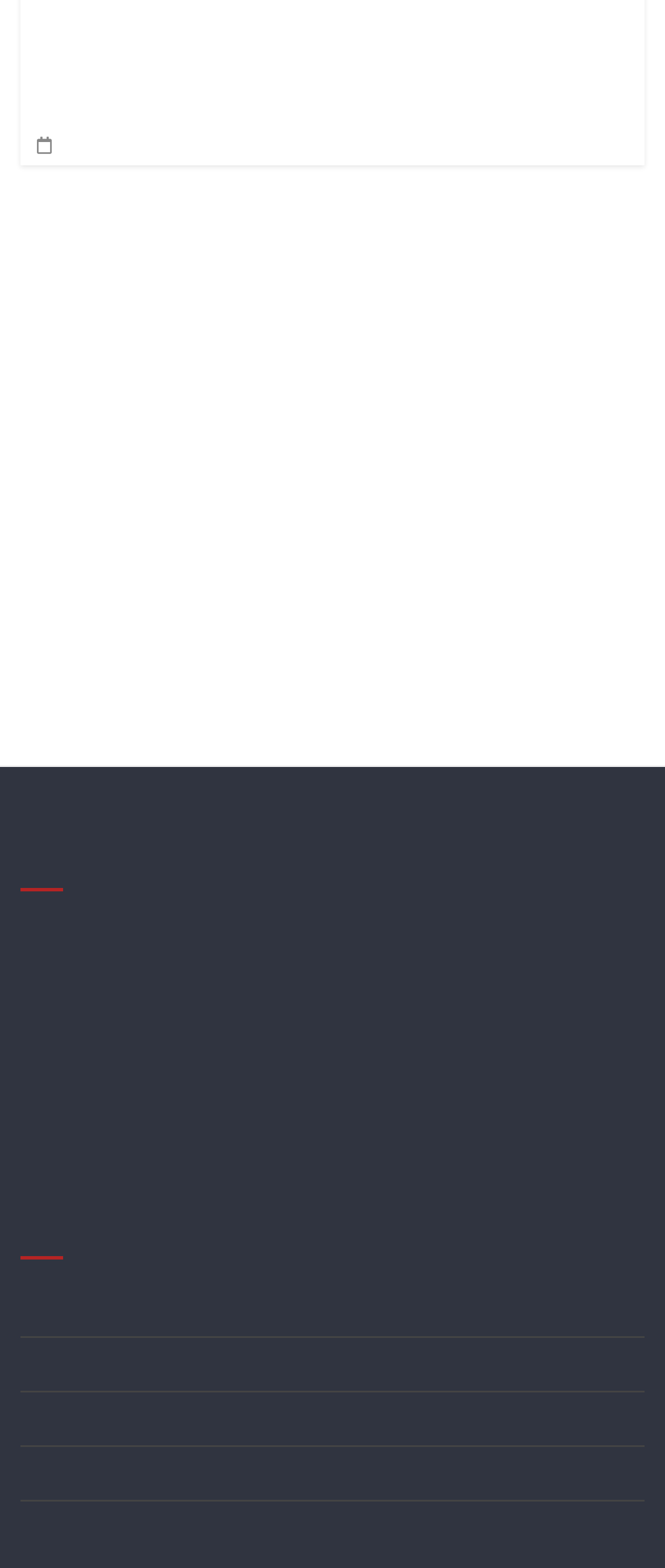What is the category of the news 'Tanmayee Behera in East Zone team for upcoming domestic season'?
Look at the image and respond with a one-word or short phrase answer.

Most Popular